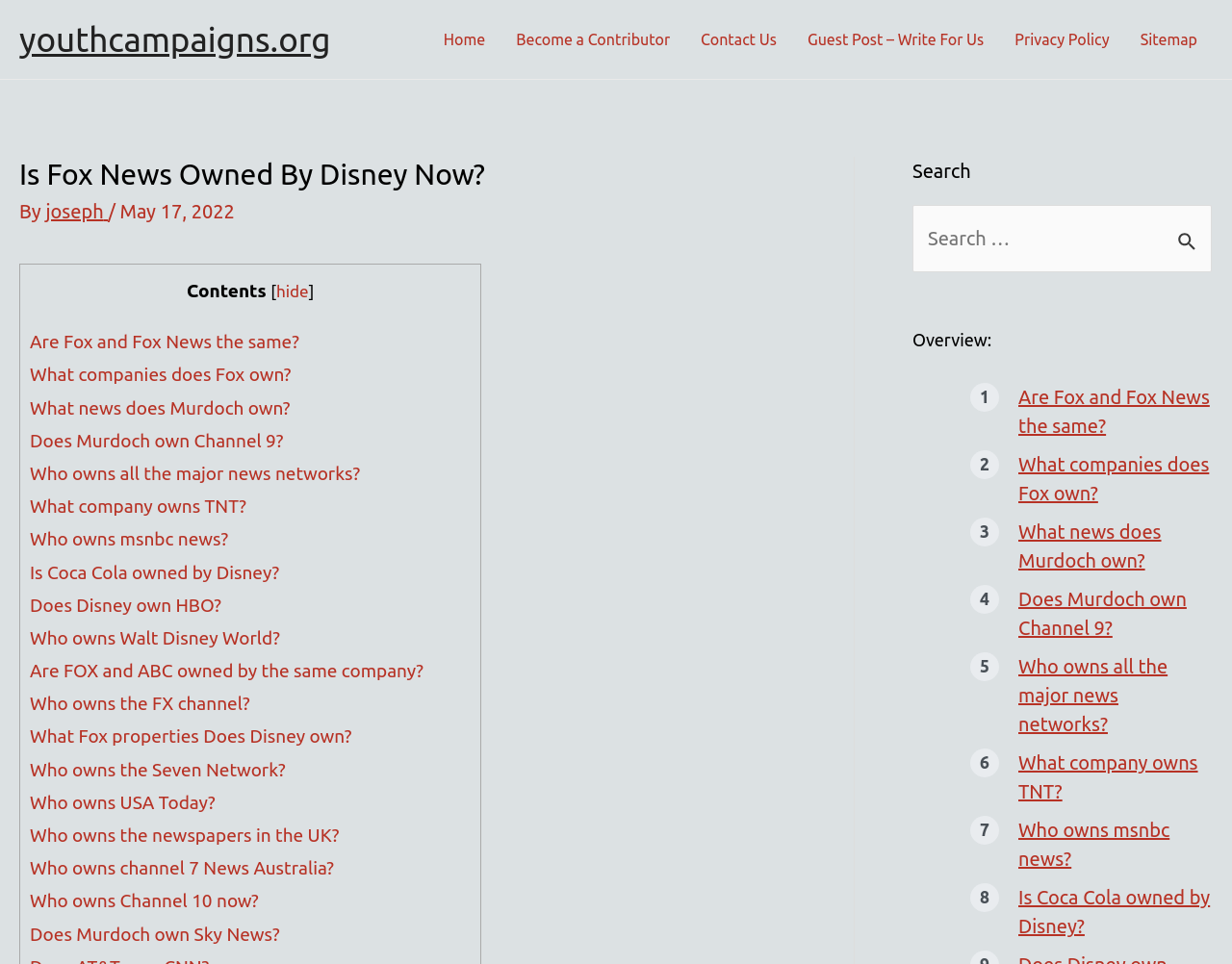Predict the bounding box coordinates of the area that should be clicked to accomplish the following instruction: "Contact via email". The bounding box coordinates should consist of four float numbers between 0 and 1, i.e., [left, top, right, bottom].

None